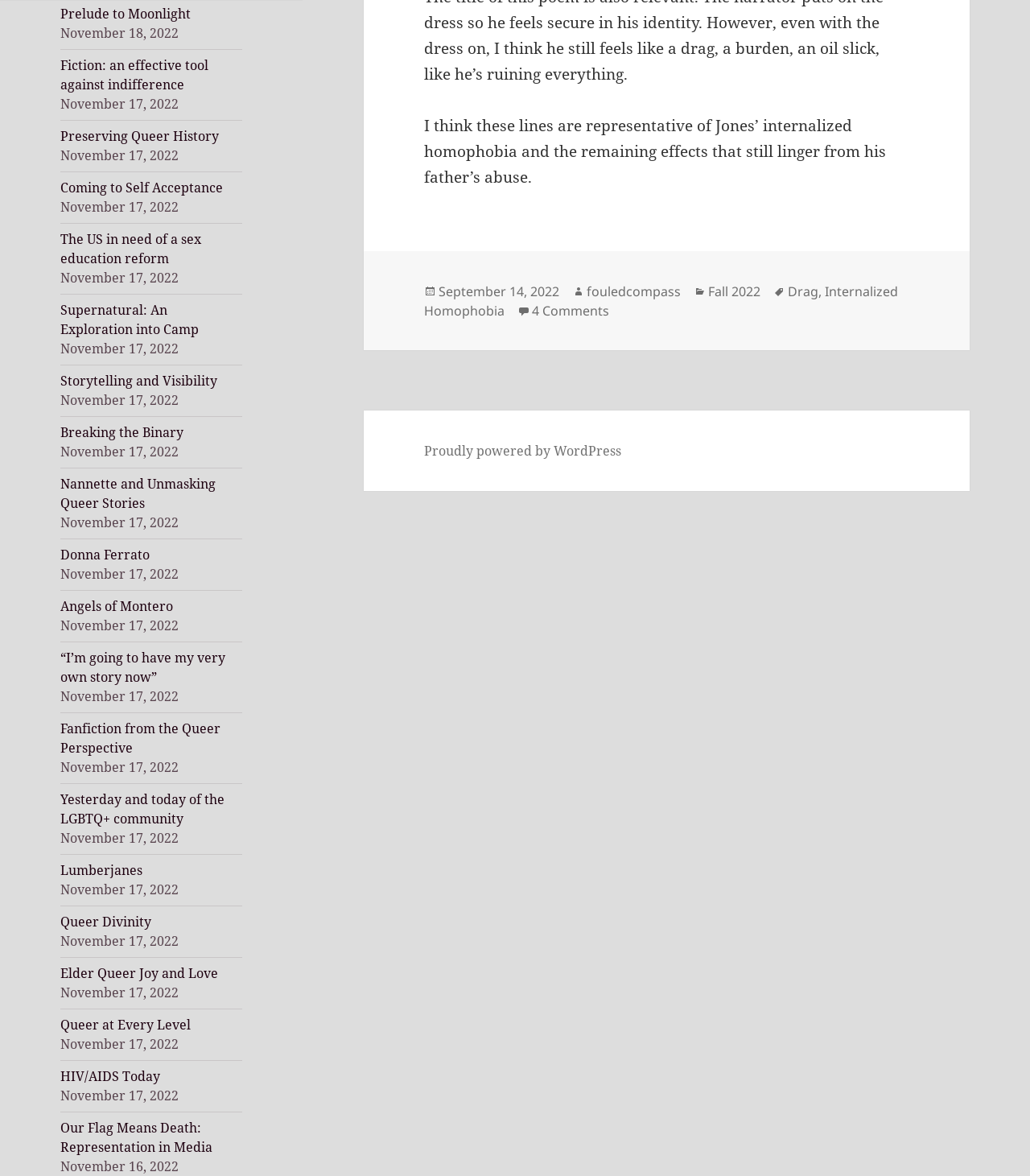What is the date of the first article?
Using the image as a reference, answer the question with a short word or phrase.

November 17, 2022